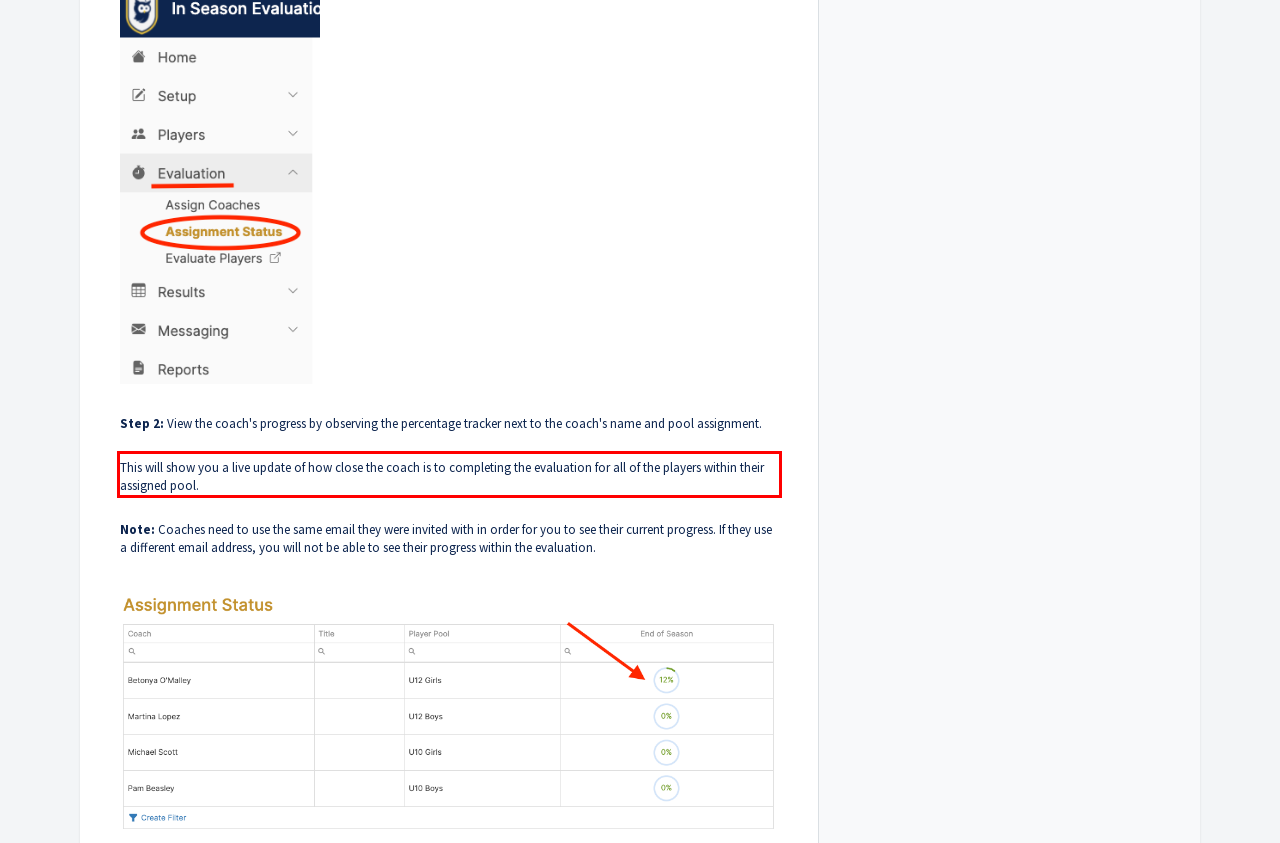You are provided with a webpage screenshot that includes a red rectangle bounding box. Extract the text content from within the bounding box using OCR.

This will show you a live update of how close the coach is to completing the evaluation for all of the players within their assigned pool.